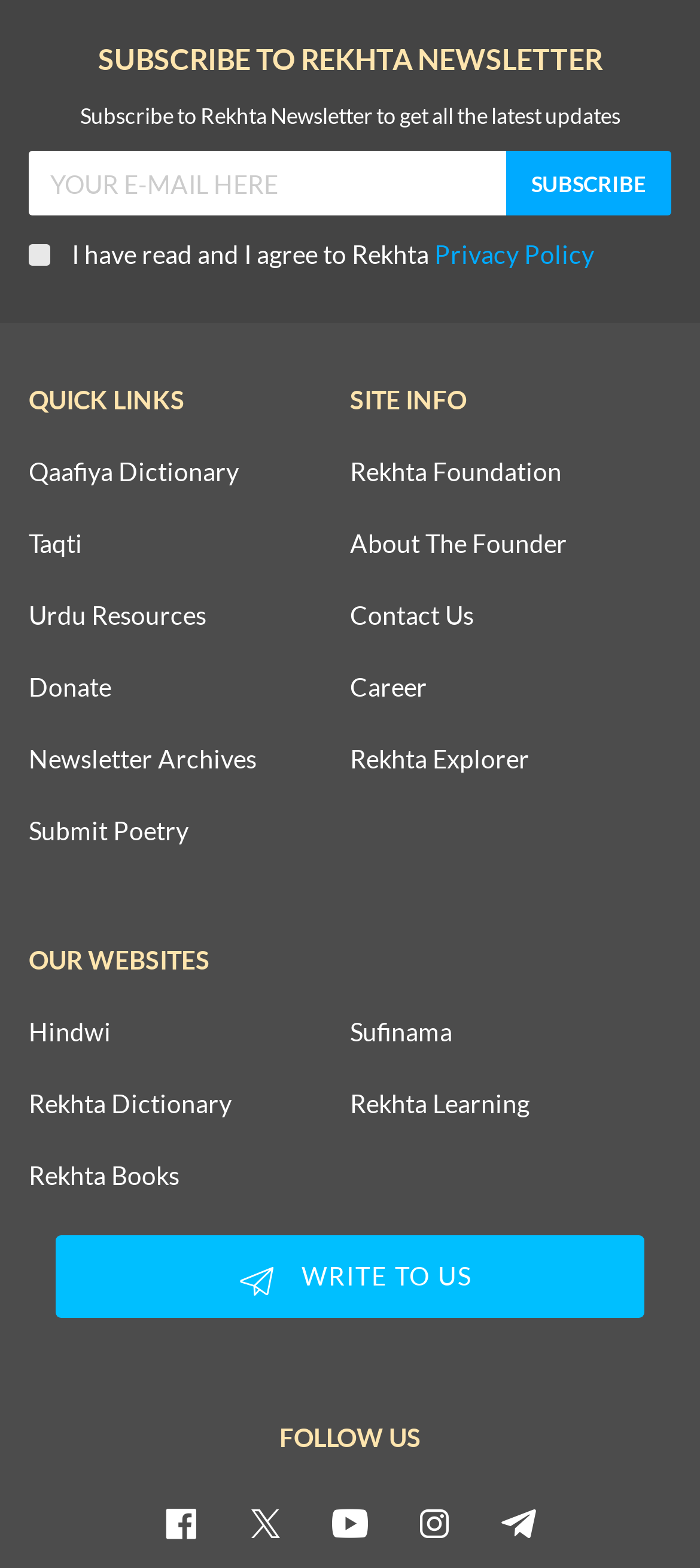Using the format (top-left x, top-left y, bottom-right x, bottom-right y), and given the element description, identify the bounding box coordinates within the screenshot: name="email" placeholder="YOUR E-MAIL HERE"

[0.041, 0.097, 0.723, 0.138]